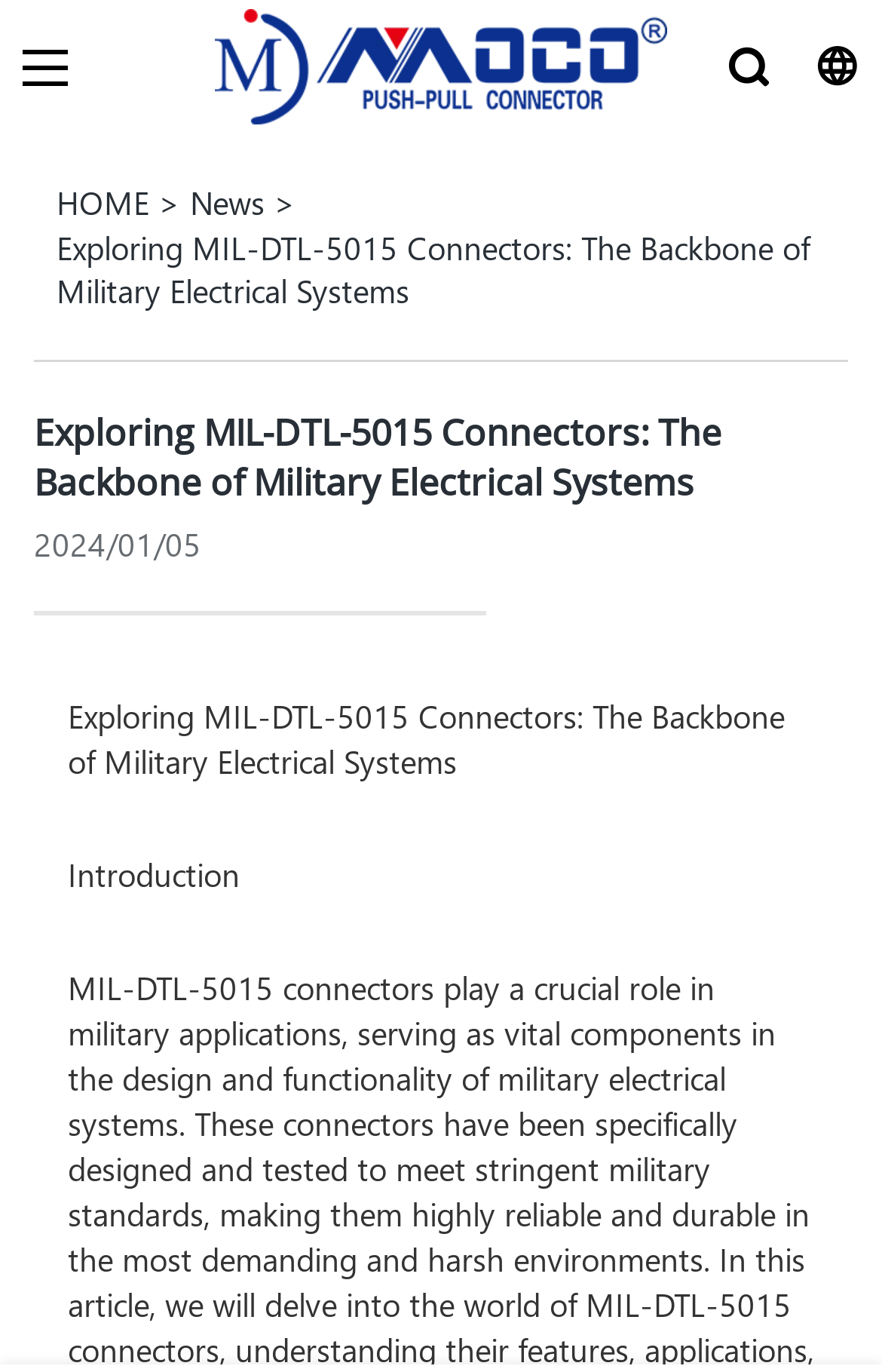Provide the bounding box coordinates, formatted as (top-left x, top-left y, bottom-right x, bottom-right y), with all values being floating point numbers between 0 and 1. Identify the bounding box of the UI element that matches the description: alt="MOCO connectors"

[0.244, 0.007, 0.756, 0.092]